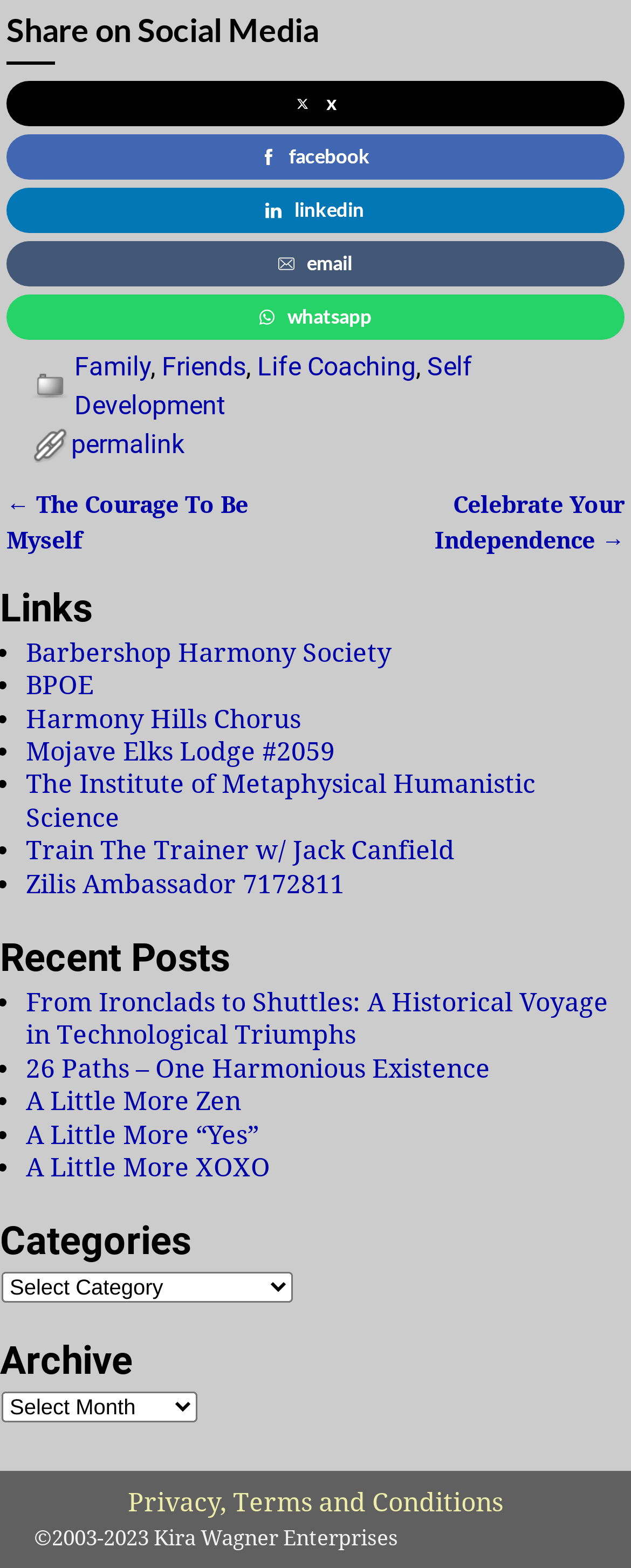Please identify the bounding box coordinates of the element's region that should be clicked to execute the following instruction: "Share on Facebook". The bounding box coordinates must be four float numbers between 0 and 1, i.e., [left, top, right, bottom].

[0.01, 0.086, 0.99, 0.115]